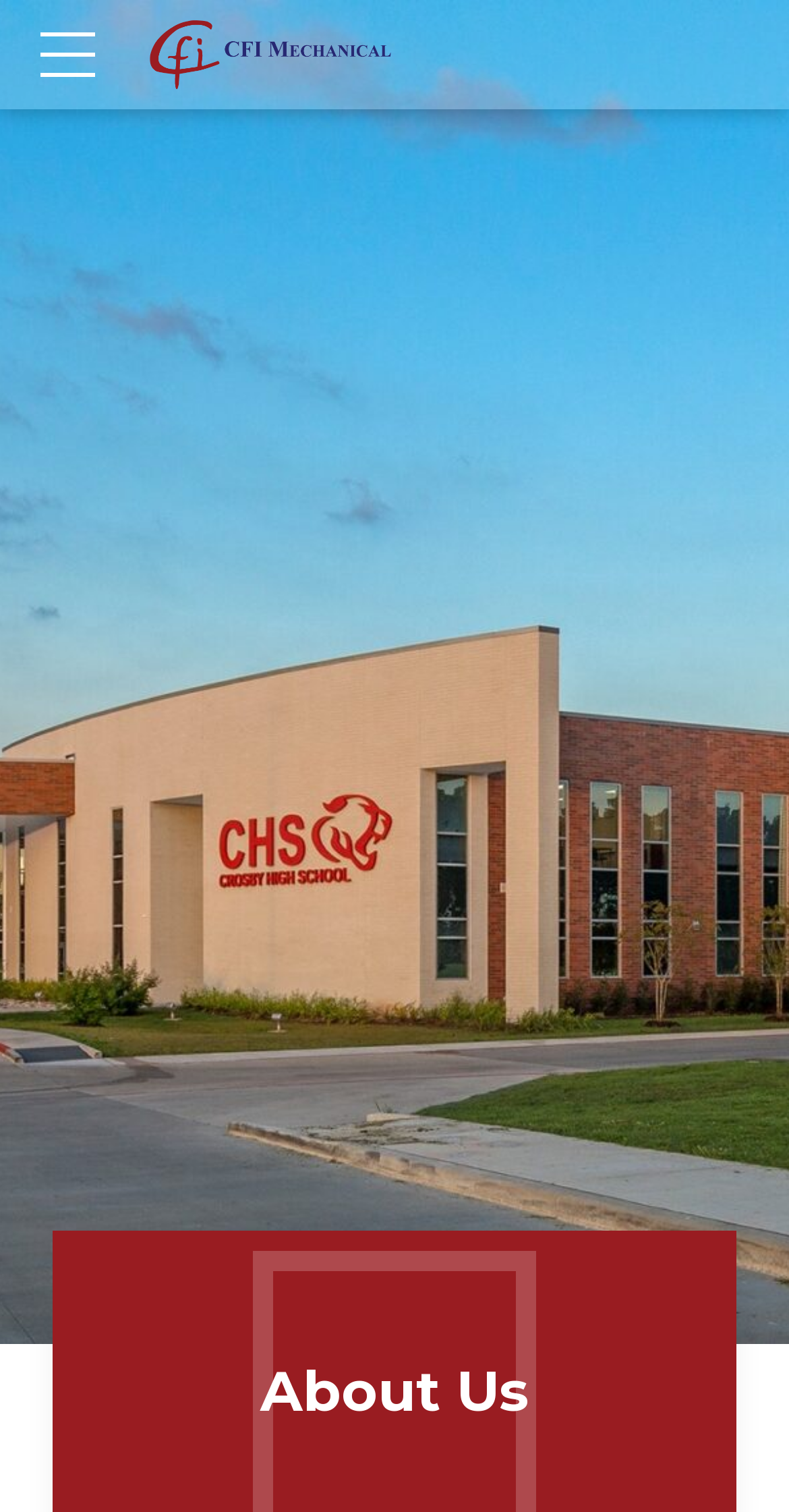Using the webpage screenshot, find the UI element described by About Us. Provide the bounding box coordinates in the format (top-left x, top-left y, bottom-right x, bottom-right y), ensuring all values are floating point numbers between 0 and 1.

[0.329, 0.898, 0.671, 0.942]